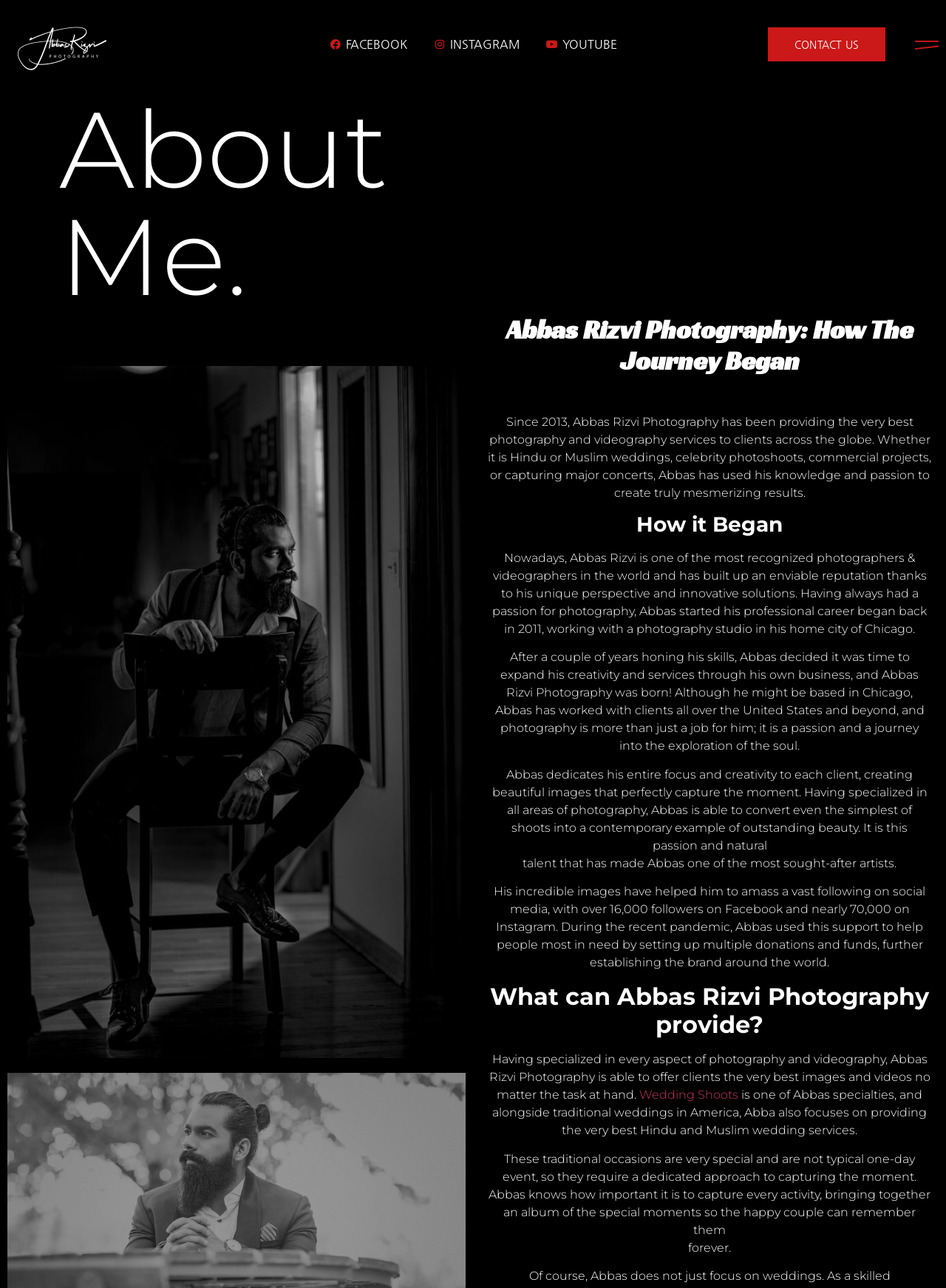Extract the bounding box coordinates for the described element: "Instagram". The coordinates should be represented as four float numbers between 0 and 1: [left, top, right, bottom].

[0.458, 0.028, 0.55, 0.041]